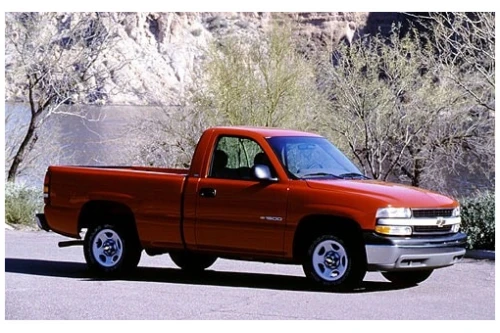Elaborate on the elements present in the image.

The image depicts a 2001 Chevrolet Silverado 1500, specifically featuring a 4 Door Extended Cab LT model with a 5.3L 8-cylinder engine and four-wheel drive. Shown in a striking red color, the truck is parked on a scenic road with natural surroundings, including sparse vegetation and a body of water in the background. This model is known for its robustness and versatility as a pickup truck, making it suitable for both work and leisure activities. With a 4-speed automatic transmission and a manufacturer’s suggested retail price of $32,300, it combines power and functionality. The Silverado's landscape setting emphasizes its capability as a reliable vehicle for outdoor adventures and daily use.